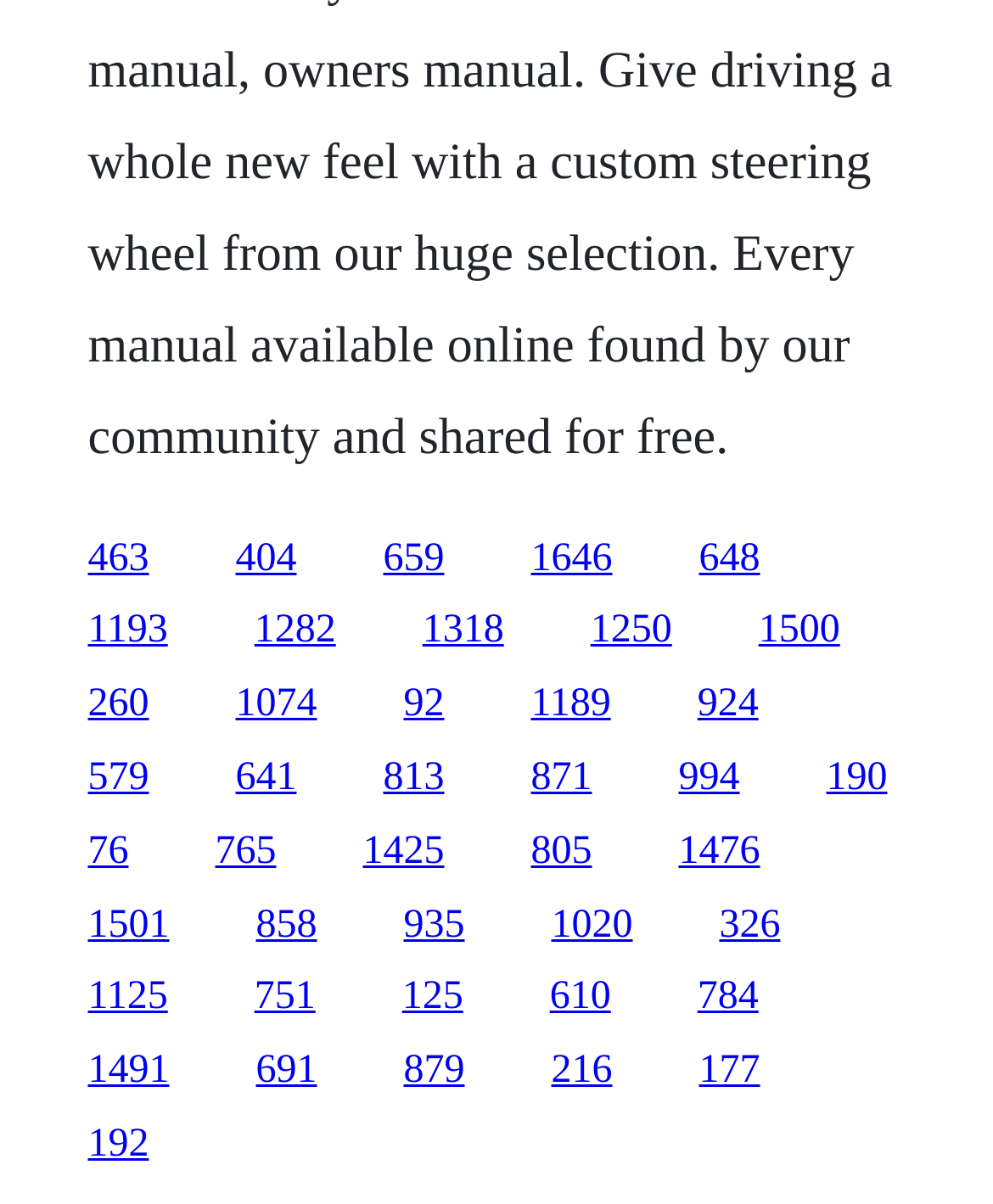Determine the bounding box coordinates of the region I should click to achieve the following instruction: "Contact Neuralert". Ensure the bounding box coordinates are four float numbers between 0 and 1, i.e., [left, top, right, bottom].

None